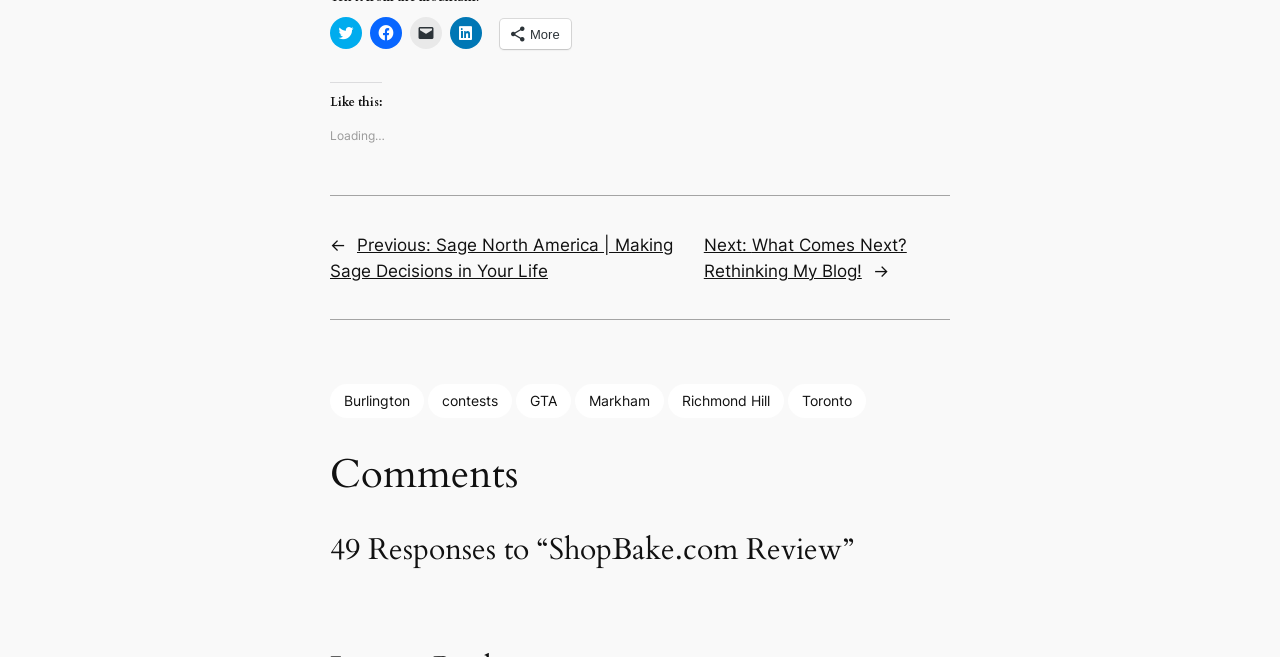Find the bounding box coordinates of the clickable region needed to perform the following instruction: "Go to previous post". The coordinates should be provided as four float numbers between 0 and 1, i.e., [left, top, right, bottom].

[0.258, 0.357, 0.526, 0.427]